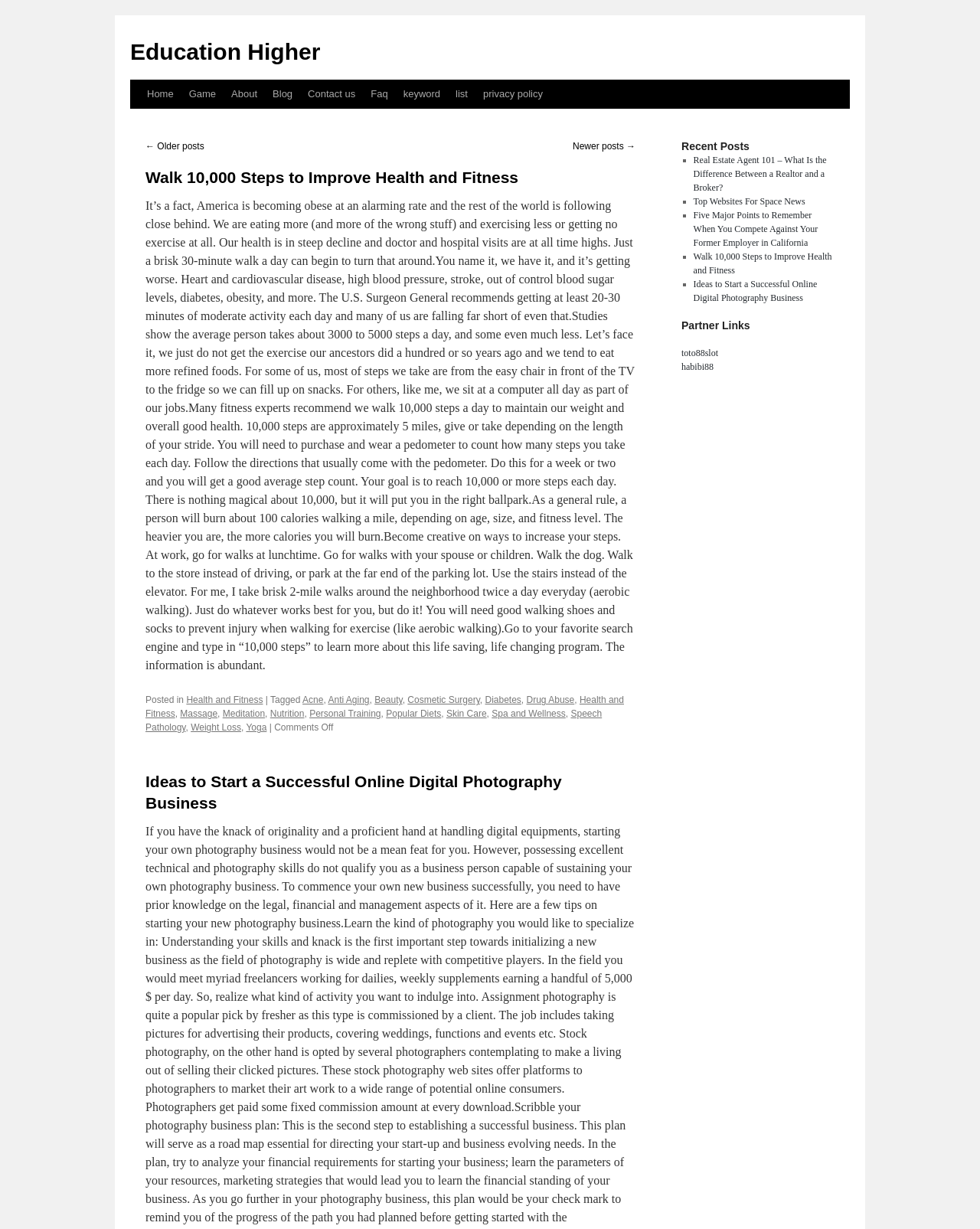Determine the bounding box coordinates for the clickable element to execute this instruction: "Click the 'Home' link". Provide the coordinates as four float numbers between 0 and 1, i.e., [left, top, right, bottom].

[0.142, 0.065, 0.185, 0.088]